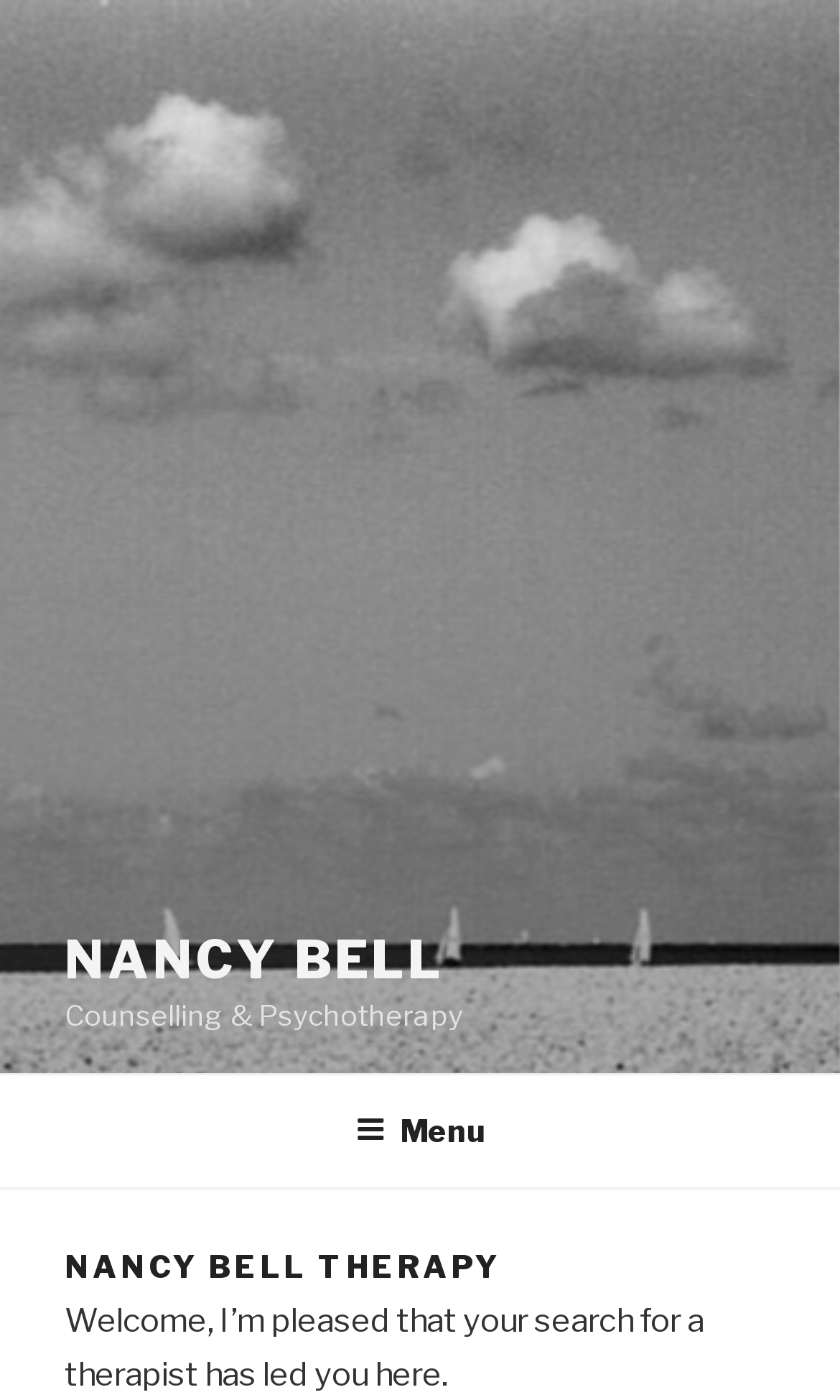Answer this question in one word or a short phrase: What is the topic of the webpage?

Counselling & Psychotherapy